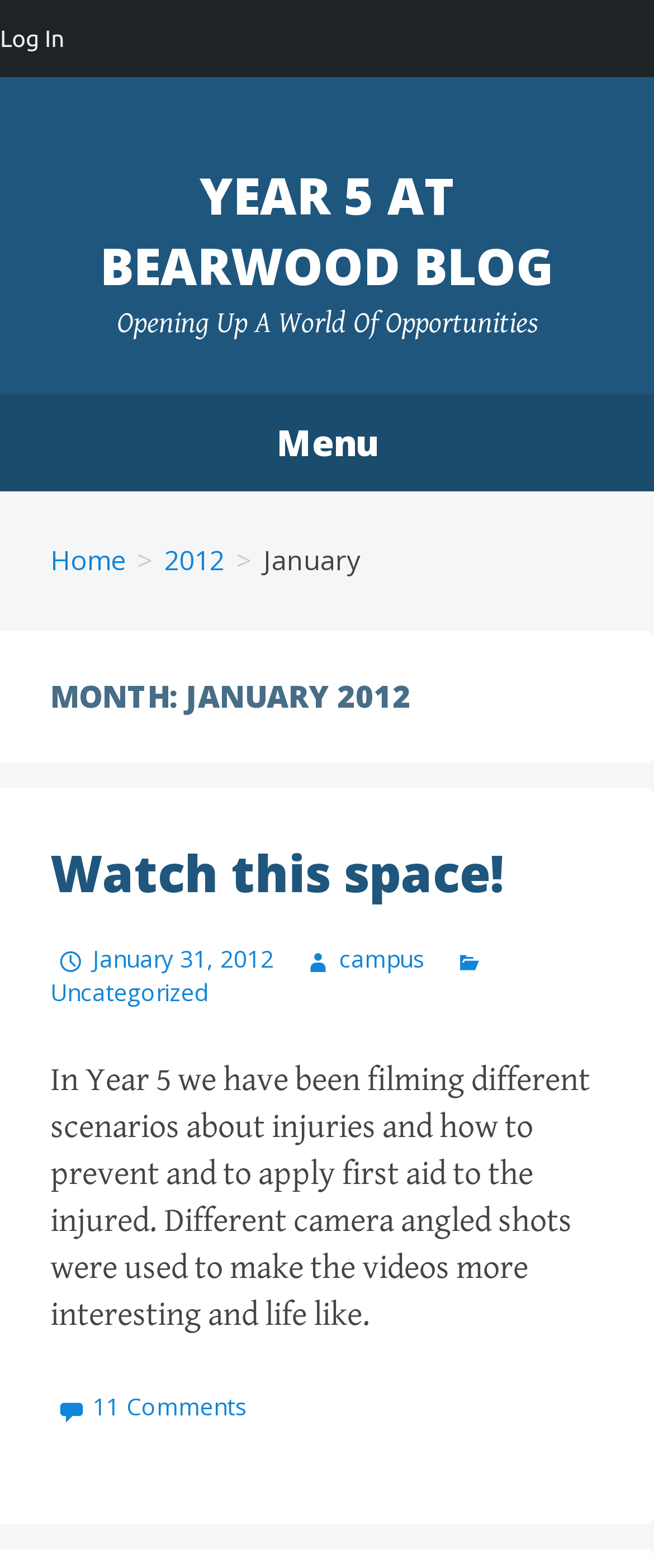Identify the coordinates of the bounding box for the element that must be clicked to accomplish the instruction: "Go to 'Home' page".

[0.077, 0.346, 0.192, 0.369]